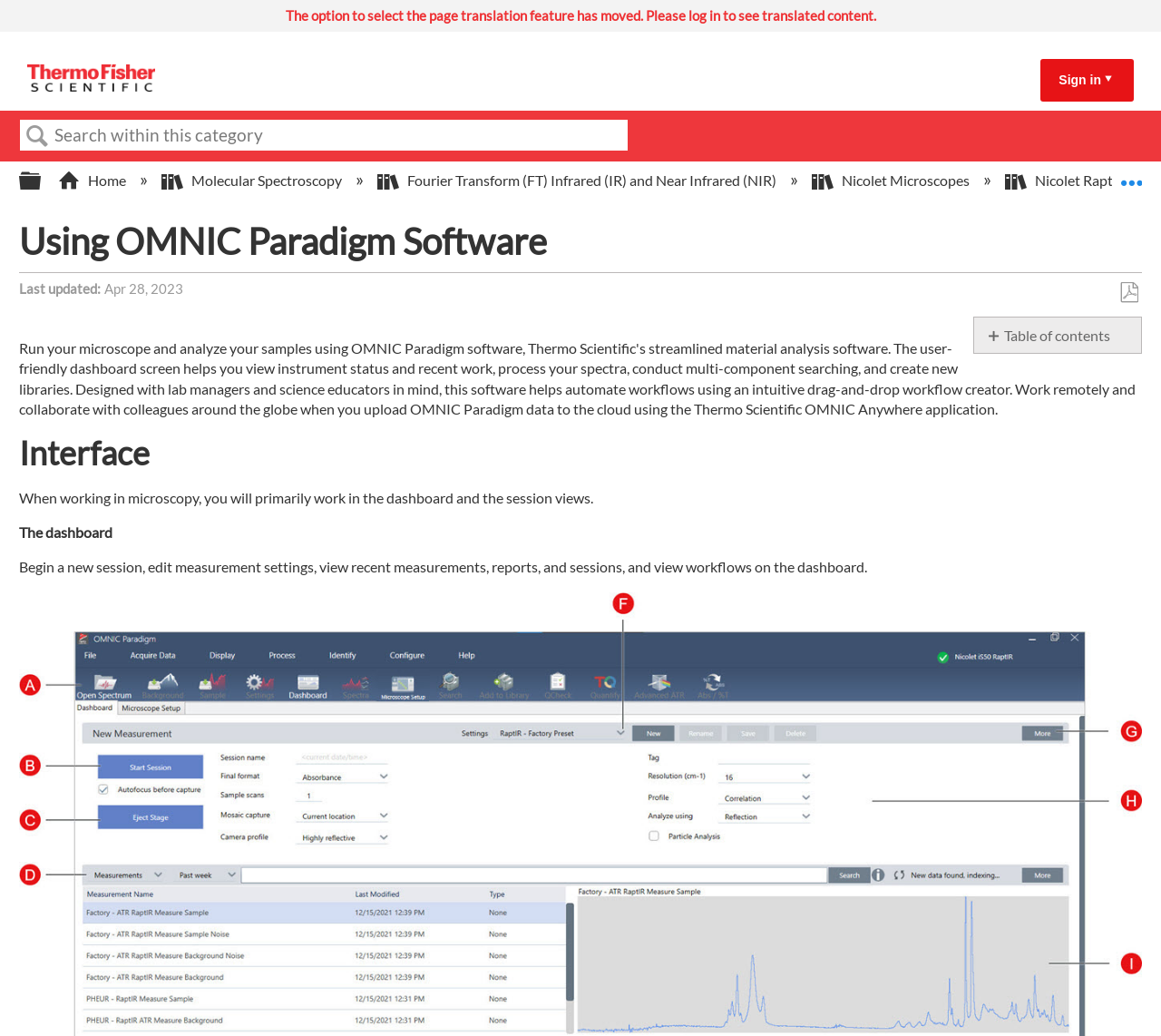Using a single word or phrase, answer the following question: 
What is the purpose of the button with the icon ''?

Expand/collapse global hierarchy